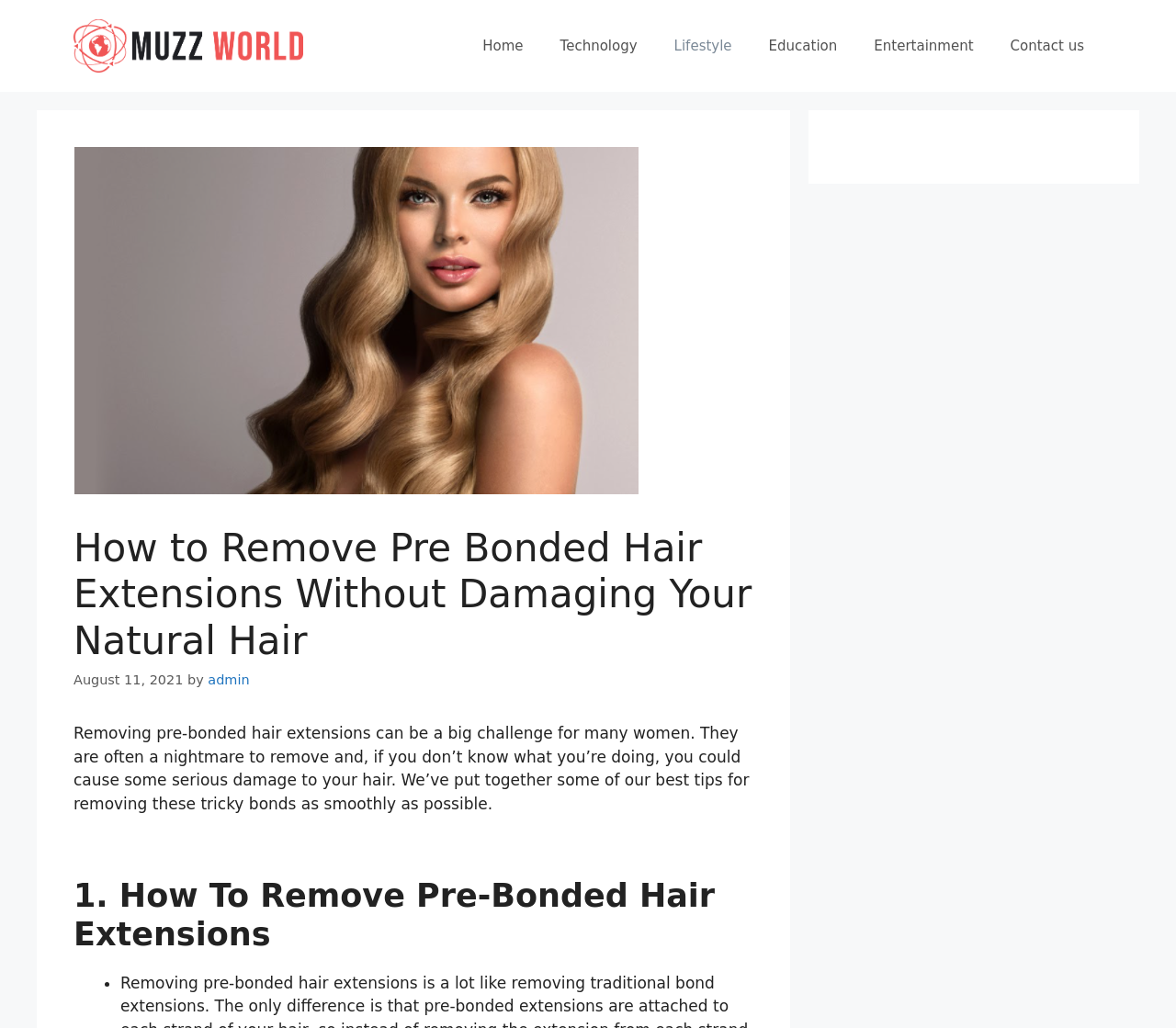Using the provided element description: "Entertainment", identify the bounding box coordinates. The coordinates should be four floats between 0 and 1 in the order [left, top, right, bottom].

[0.728, 0.018, 0.843, 0.071]